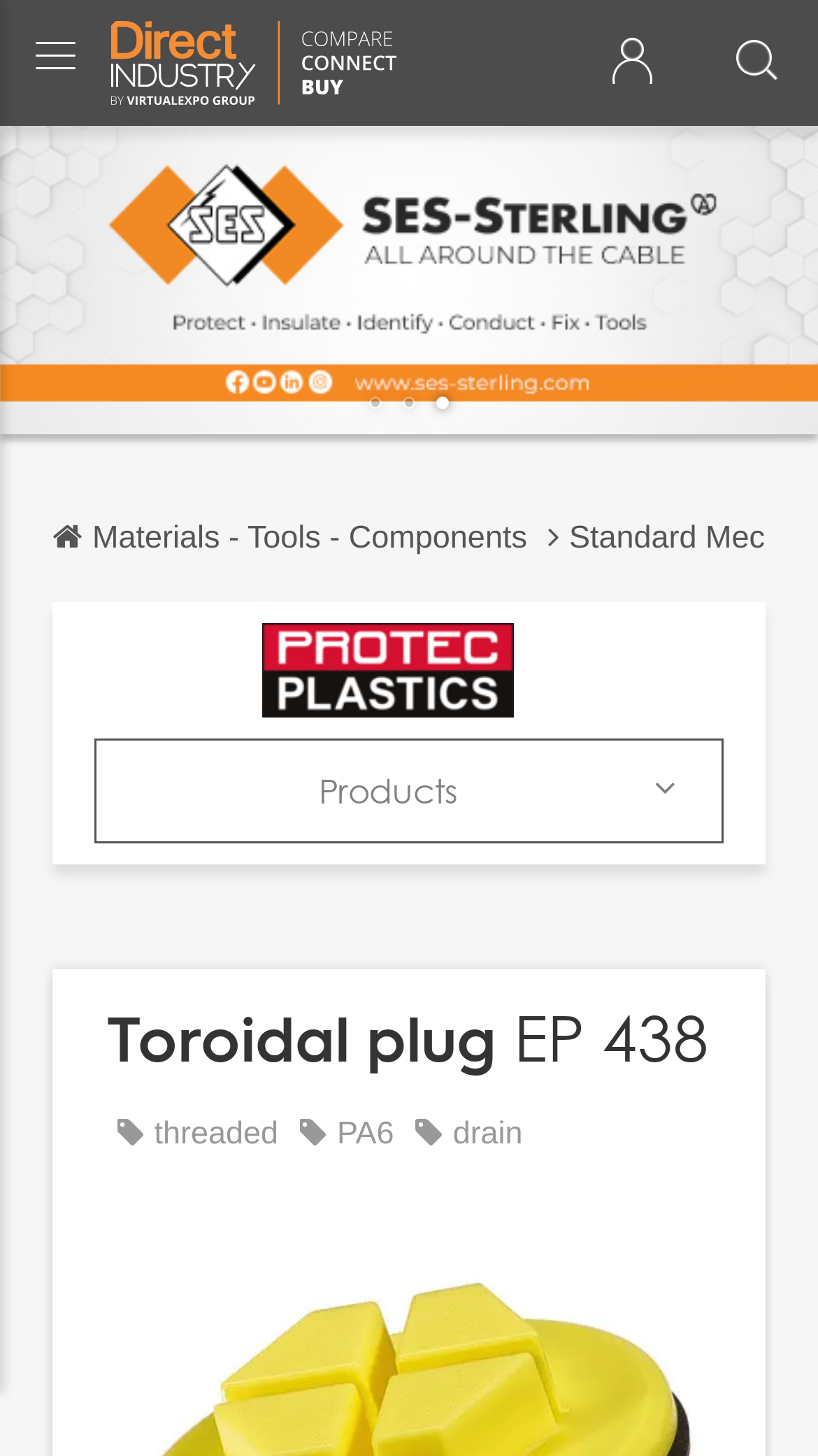What is the purpose of the search box?
Please provide a single word or phrase as the answer based on the screenshot.

Search for products